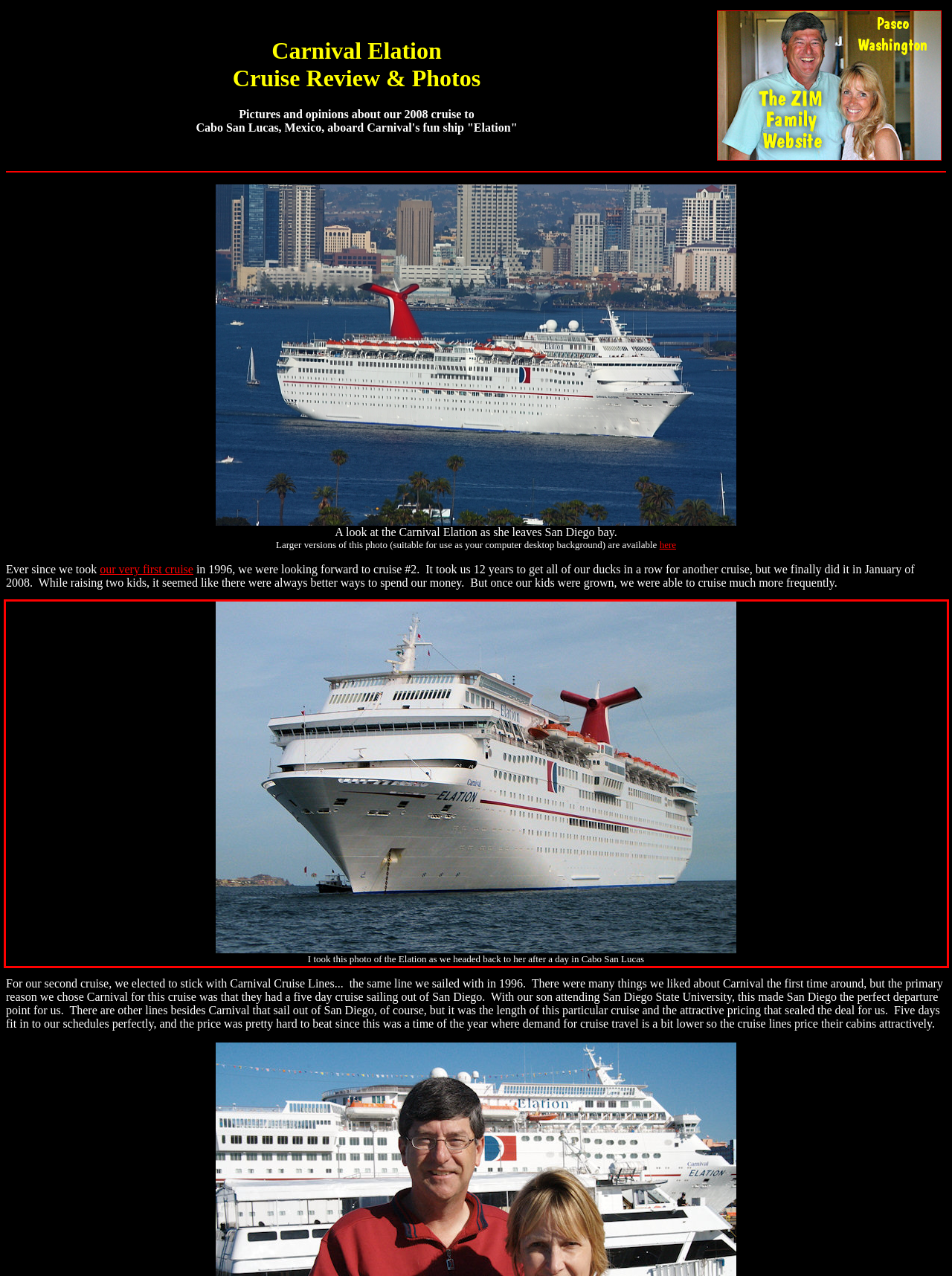Examine the webpage screenshot, find the red bounding box, and extract the text content within this marked area.

I took this photo of the Elation as we headed back to her after a day in Cabo San Lucas